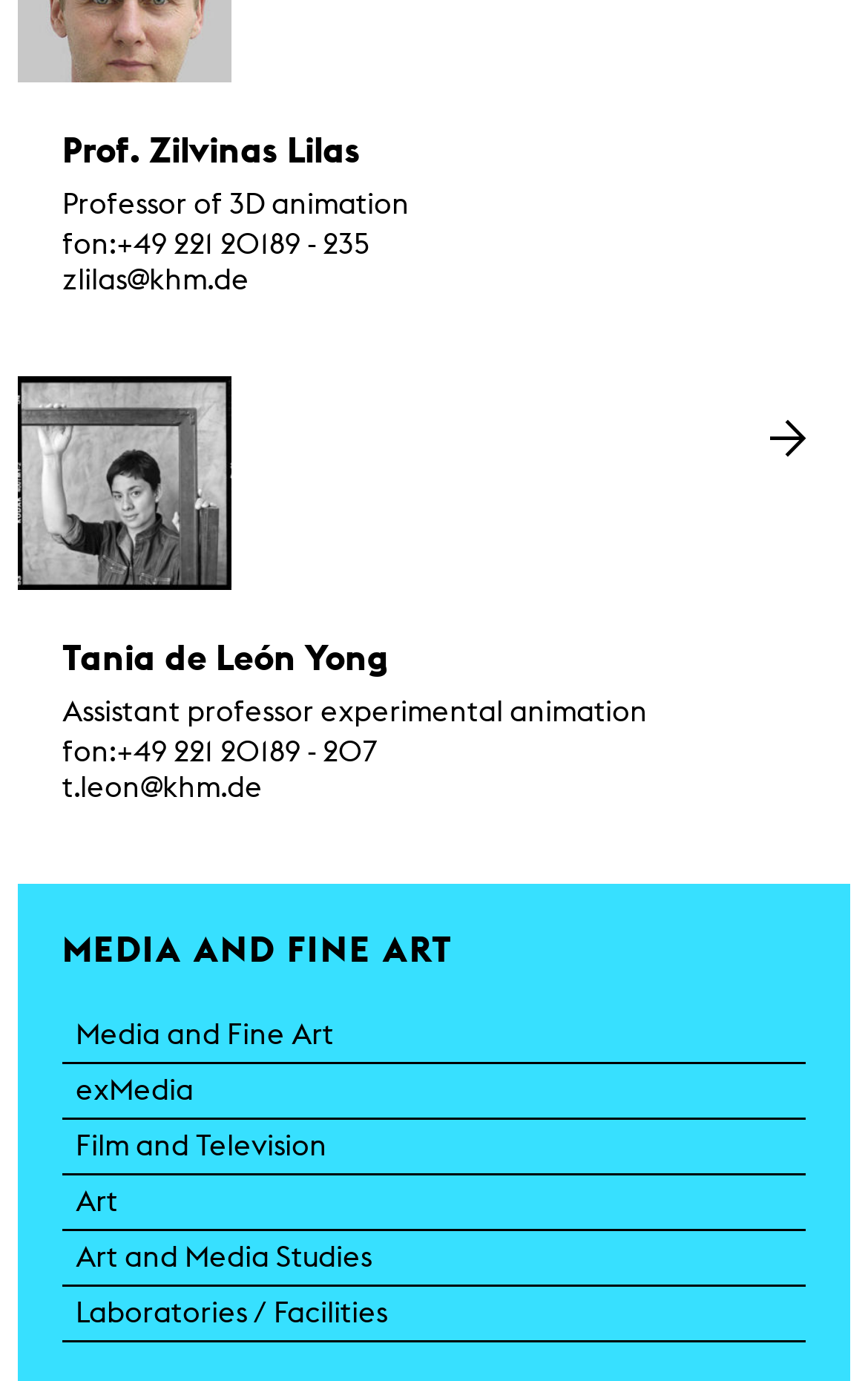What is the phone number of the professor?
Analyze the screenshot and provide a detailed answer to the question.

The professor's phone number can be found in the link element with the text 'fon:+49 221 20189 - 235' which is located at the top of the webpage.